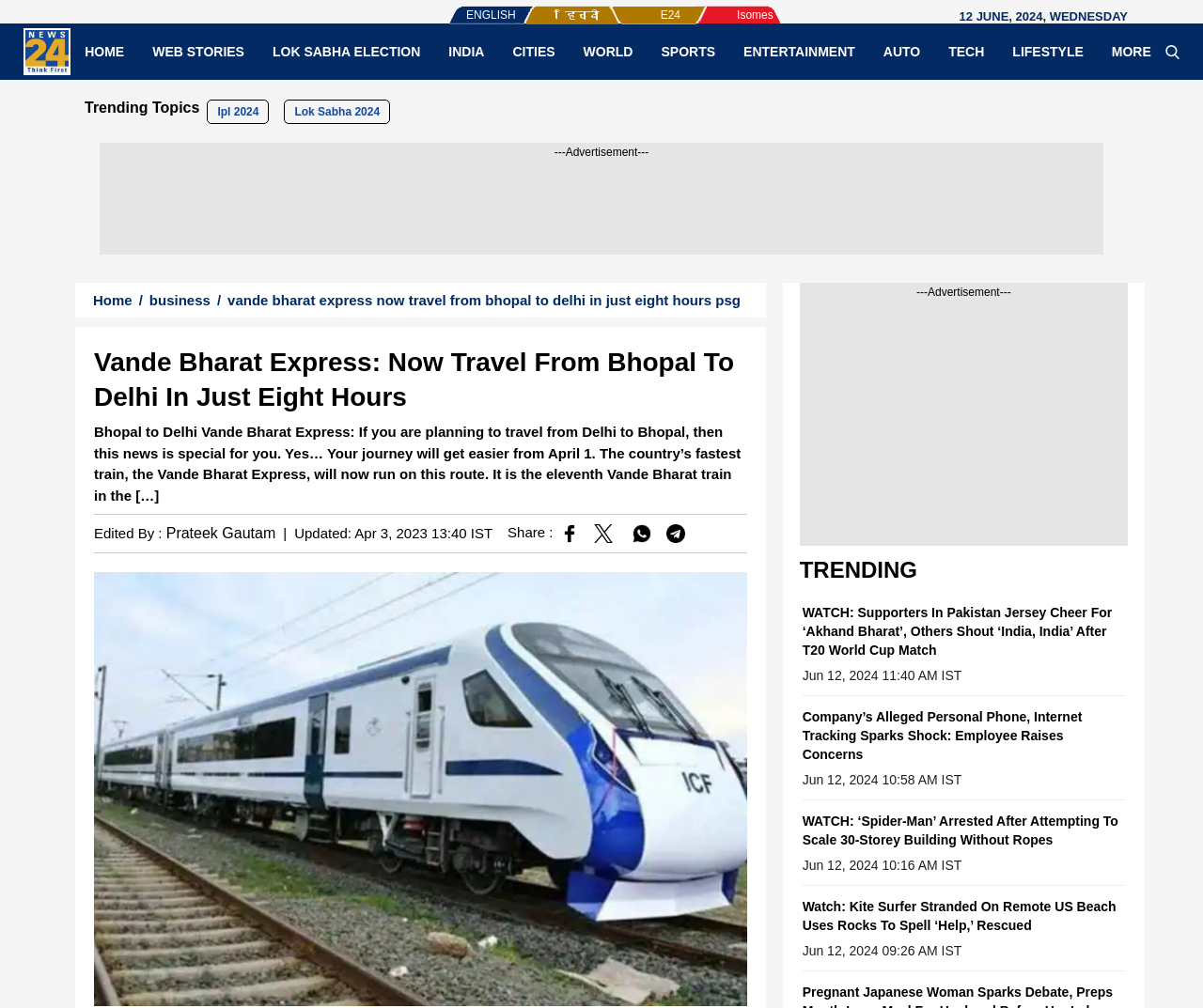Determine the bounding box coordinates of the section to be clicked to follow the instruction: "Click on the 'HOME' link". The coordinates should be given as four float numbers between 0 and 1, formatted as [left, top, right, bottom].

[0.059, 0.043, 0.115, 0.06]